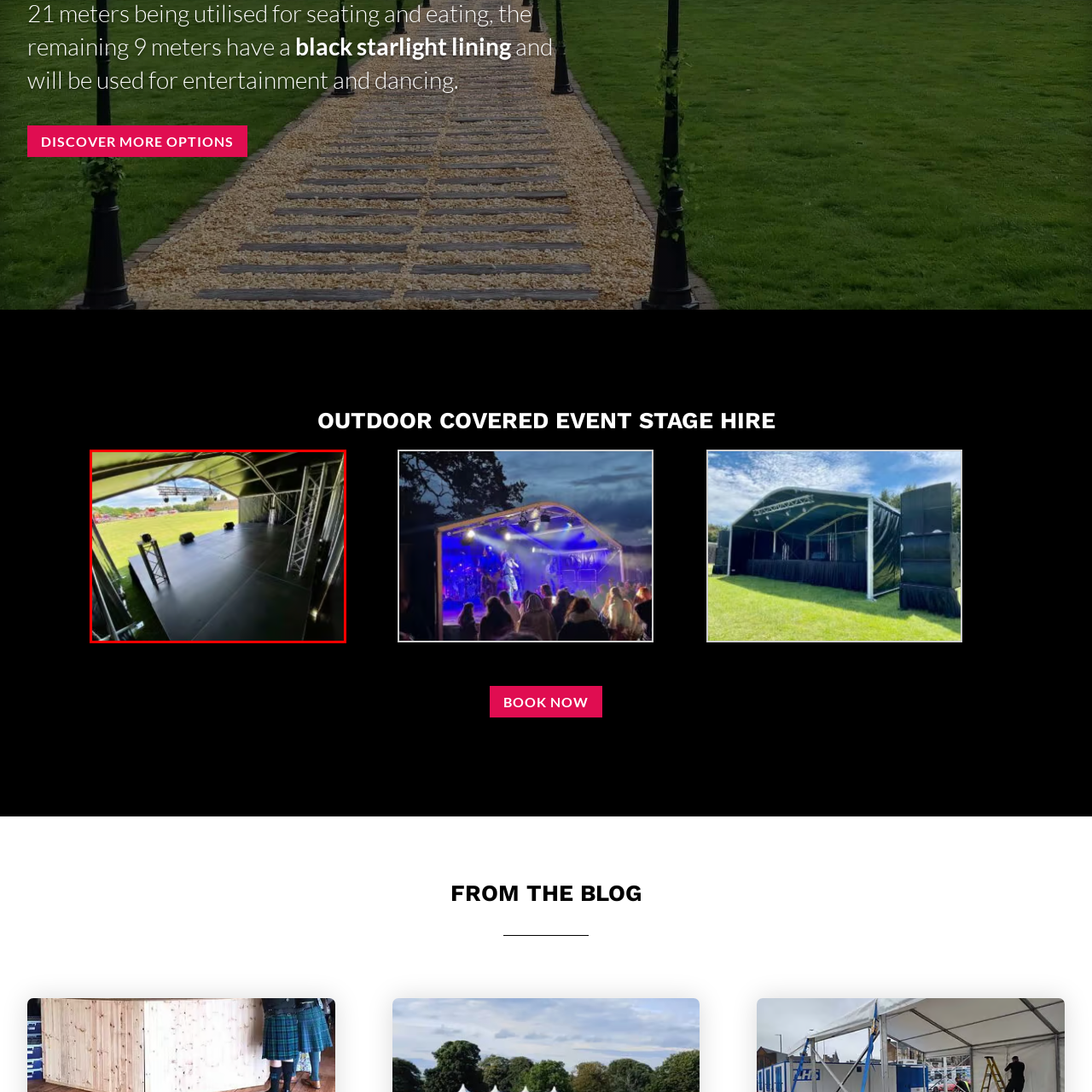Look at the image highlighted by the red boundary and answer the question with a succinct word or phrase:
How many speakers are on the stage?

Two